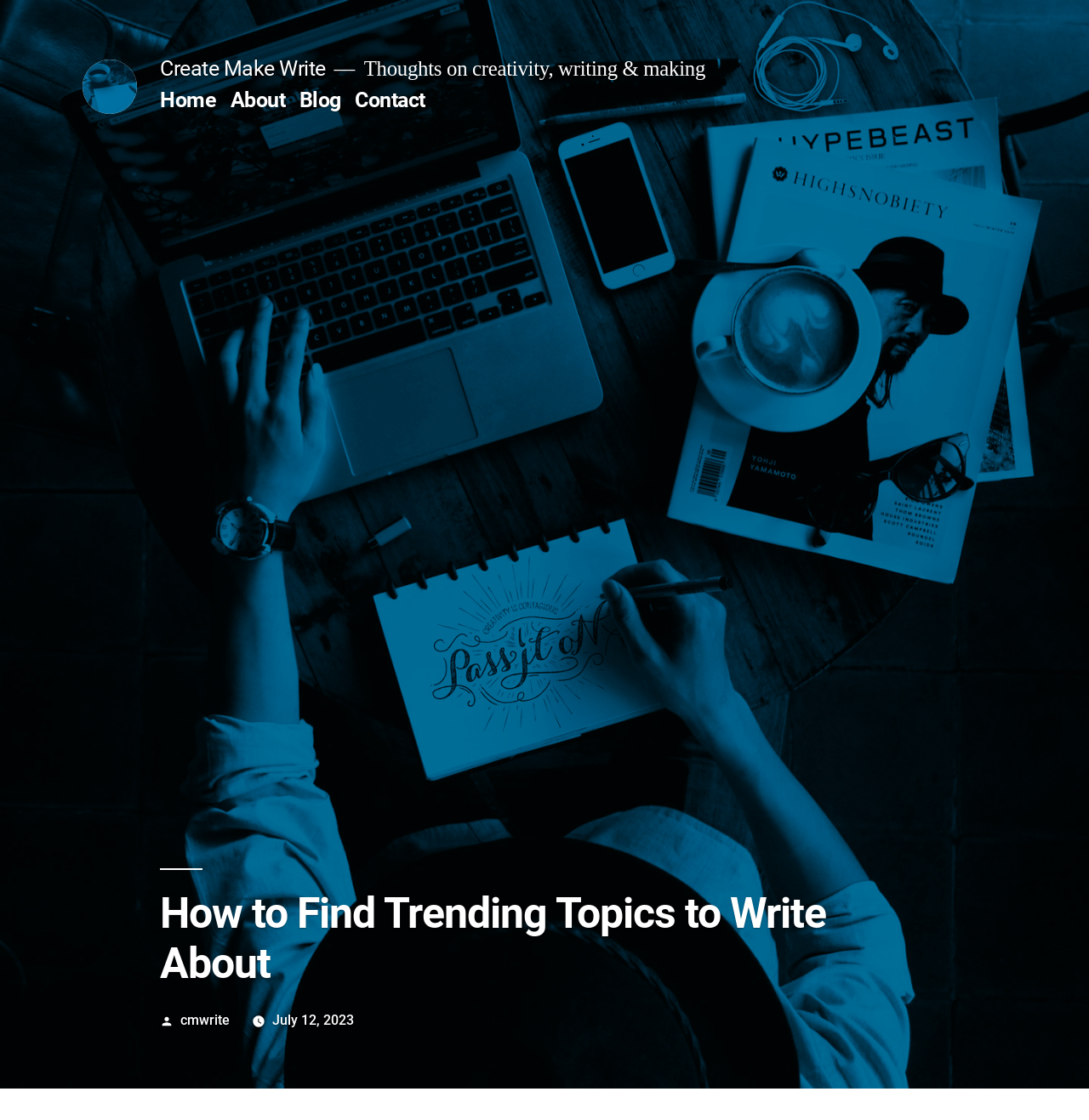Identify the bounding box coordinates of the area that should be clicked in order to complete the given instruction: "read the article". The bounding box coordinates should be four float numbers between 0 and 1, i.e., [left, top, right, bottom].

[0.147, 0.775, 0.853, 0.884]